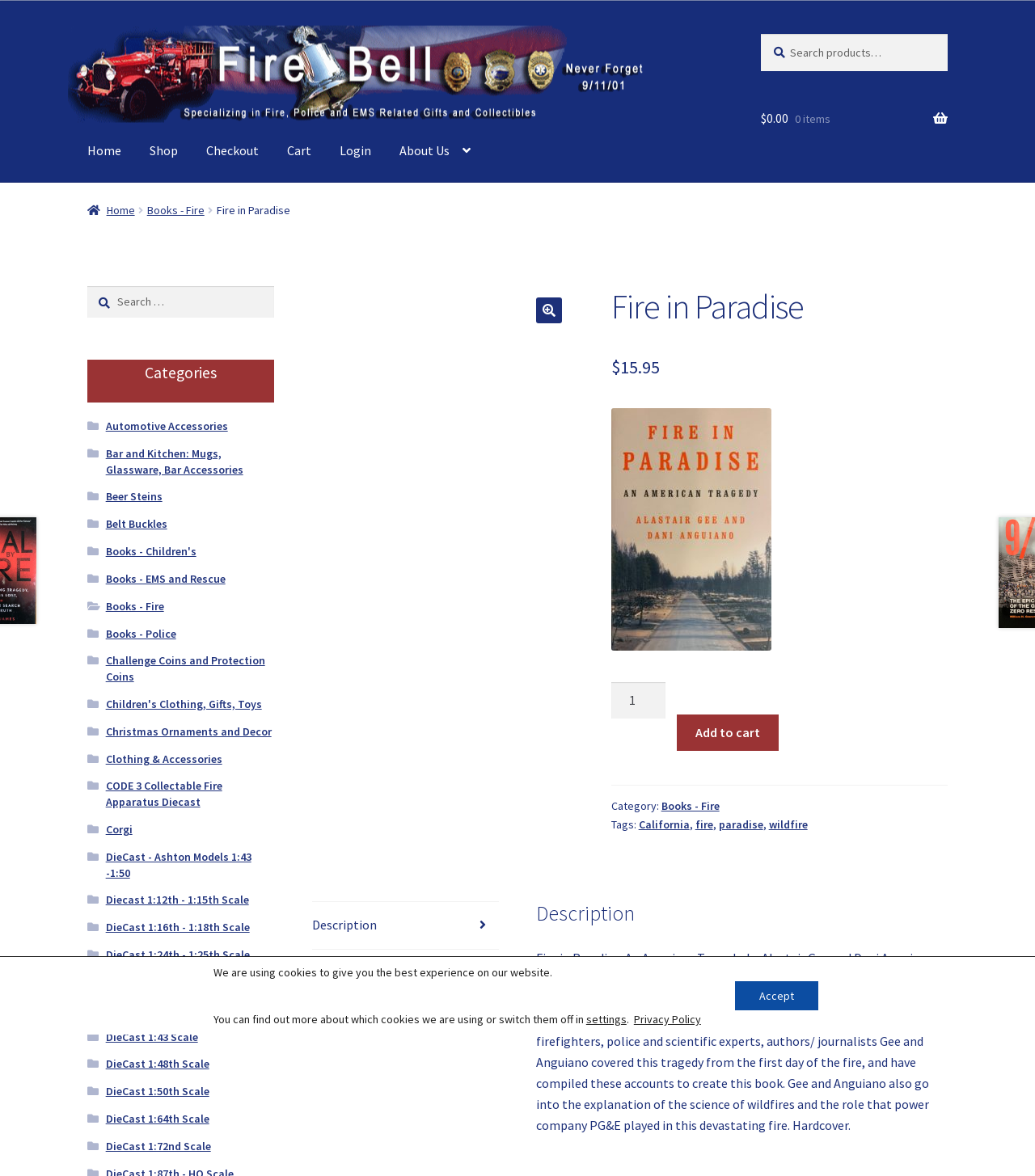How many items are in the cart? Analyze the screenshot and reply with just one word or a short phrase.

0